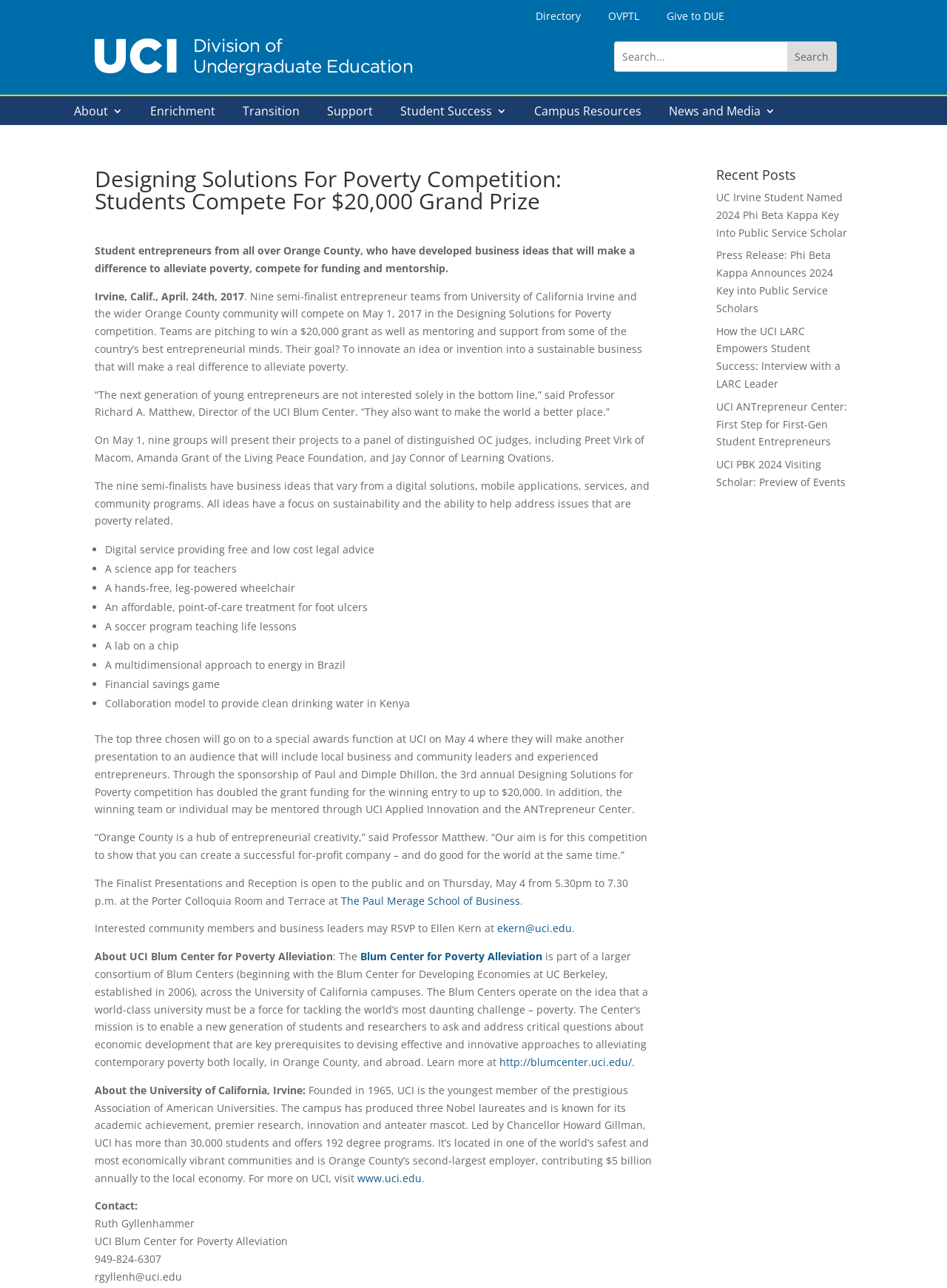What is the grand prize for the Designing Solutions For Poverty Competition?
Look at the image and respond with a one-word or short phrase answer.

$20,000